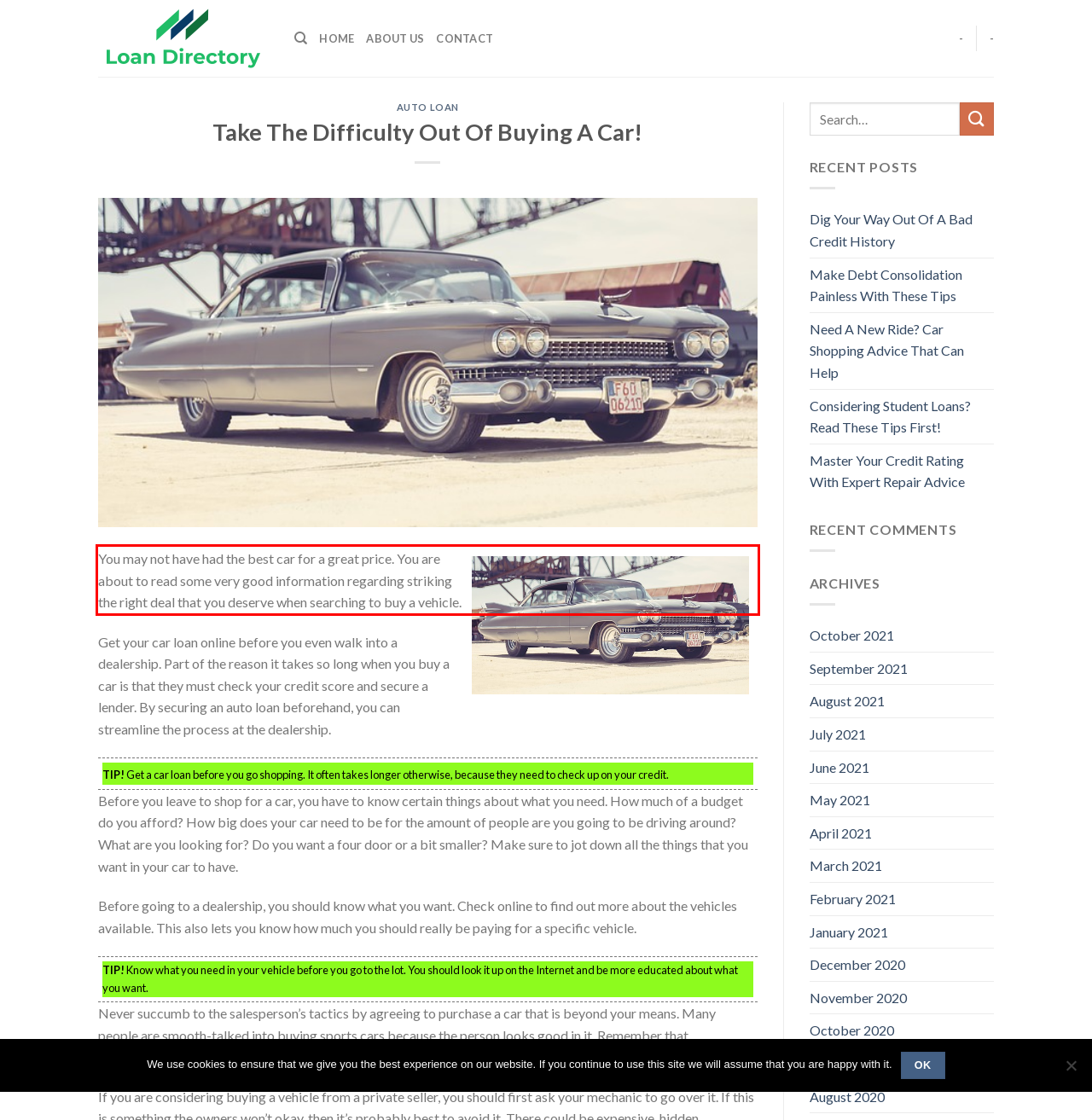Given a screenshot of a webpage with a red bounding box, extract the text content from the UI element inside the red bounding box.

You may not have had the best car for a great price. You are about to read some very good information regarding striking the right deal that you deserve when searching to buy a vehicle.